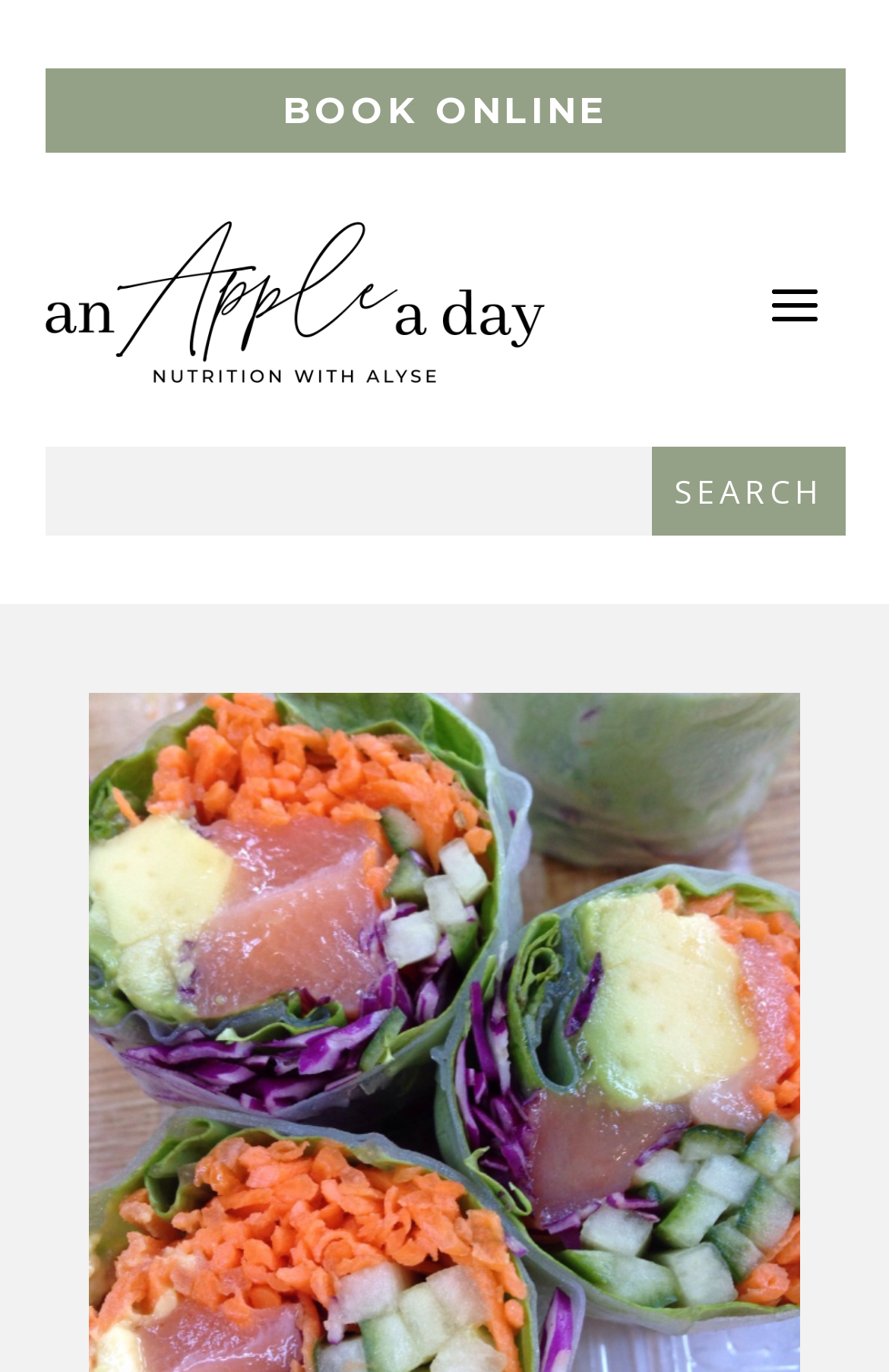What is the function of the textbox?
Please give a detailed and elaborate explanation in response to the question.

The textbox is located next to the search button, and it is used to input search queries. The search button has a static text 'SEARCH' on it, indicating that the textbox is for searching purposes.